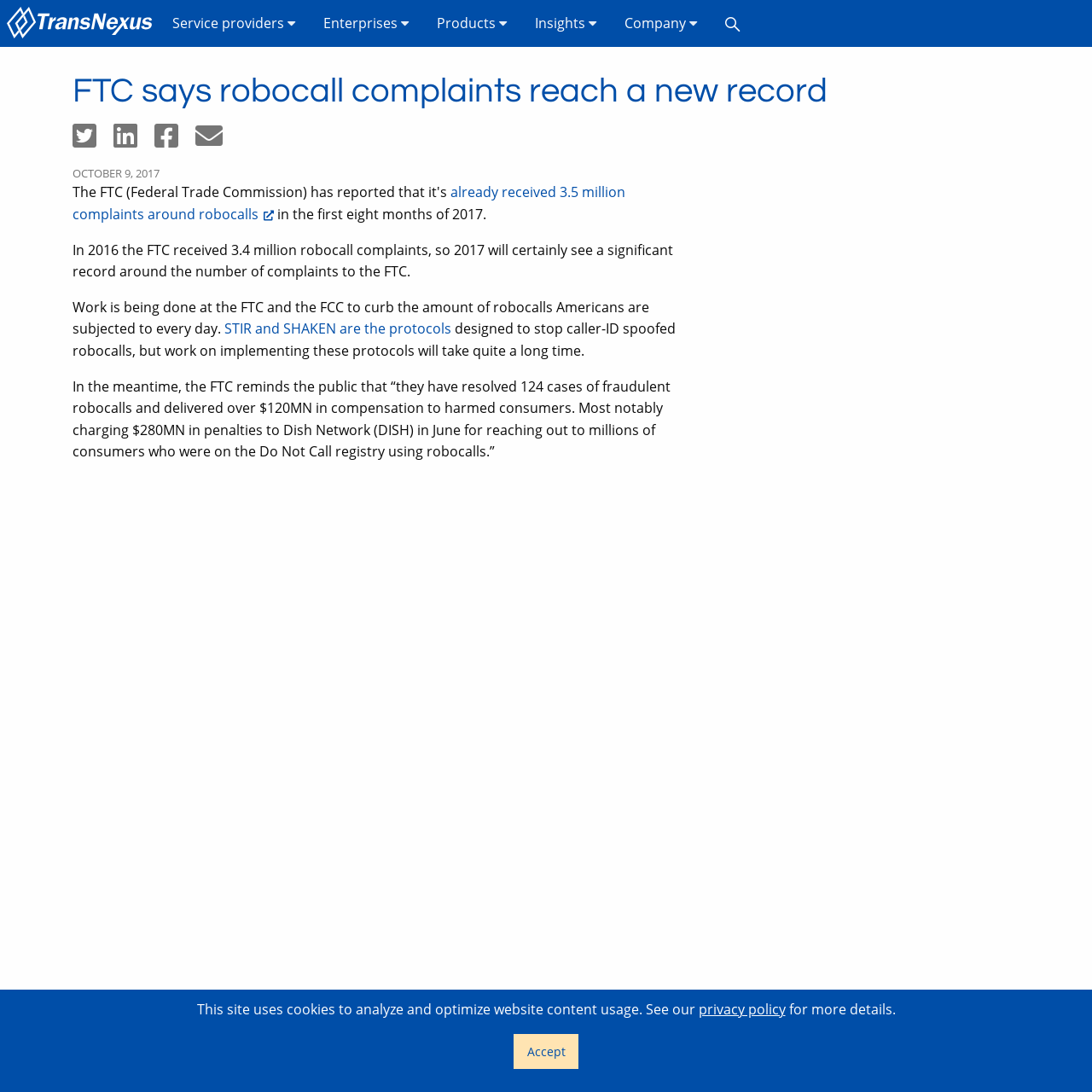Specify the bounding box coordinates of the area to click in order to execute this command: 'Go to the Home page'. The coordinates should consist of four float numbers ranging from 0 to 1, and should be formatted as [left, top, right, bottom].

[0.621, 0.93, 0.677, 0.959]